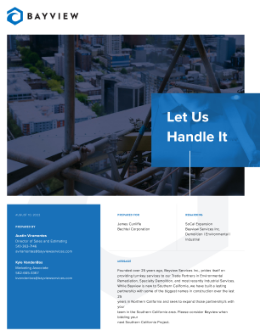What is the role of Austin Viramontes?
Look at the screenshot and give a one-word or phrase answer.

Director of Sales and Estimating